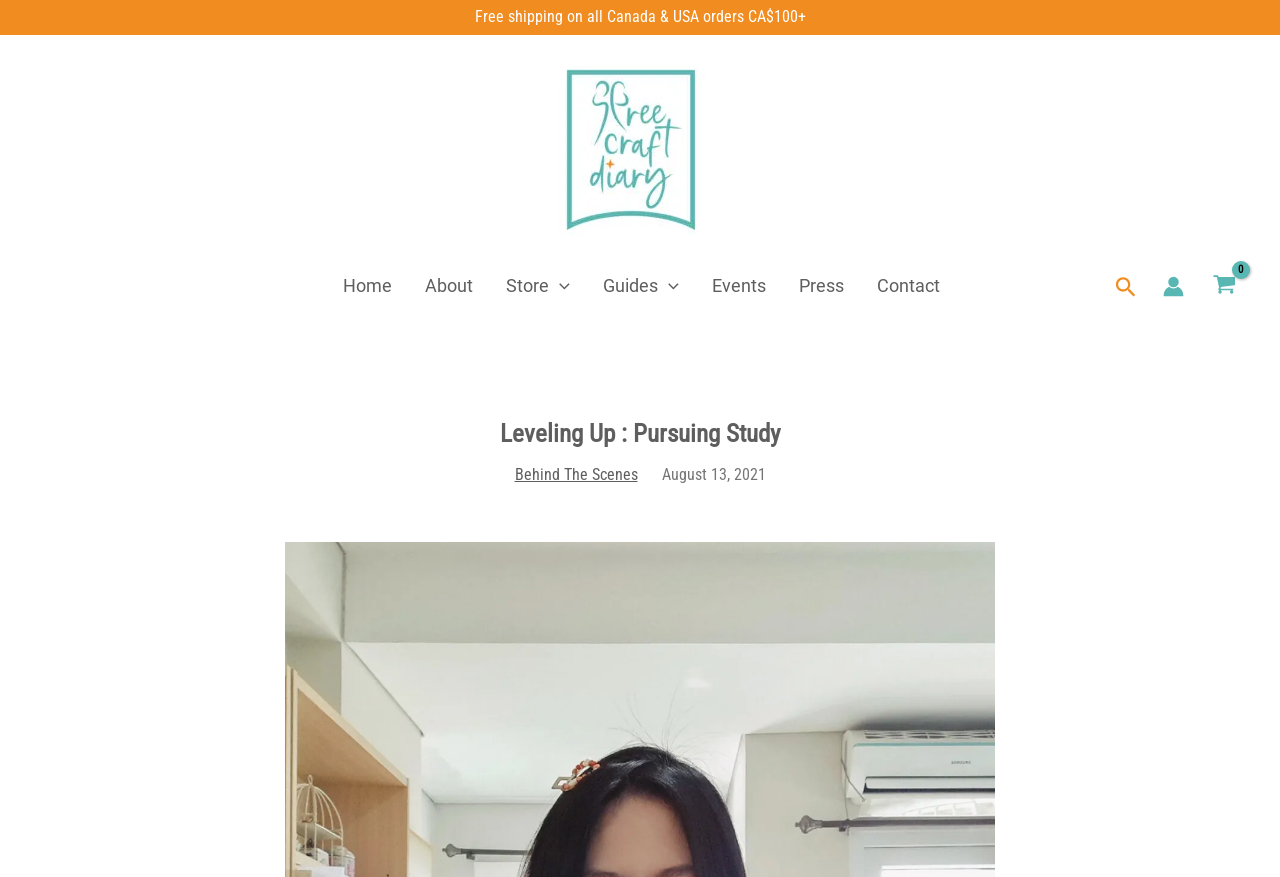Look at the image and answer the question in detail:
What is the purpose of the icon in the top-right corner?

The answer can be inferred by looking at the icon in the top-right corner, which is a magnifying glass. This is a common symbol used to represent search functionality, indicating that users can search for content on the website.